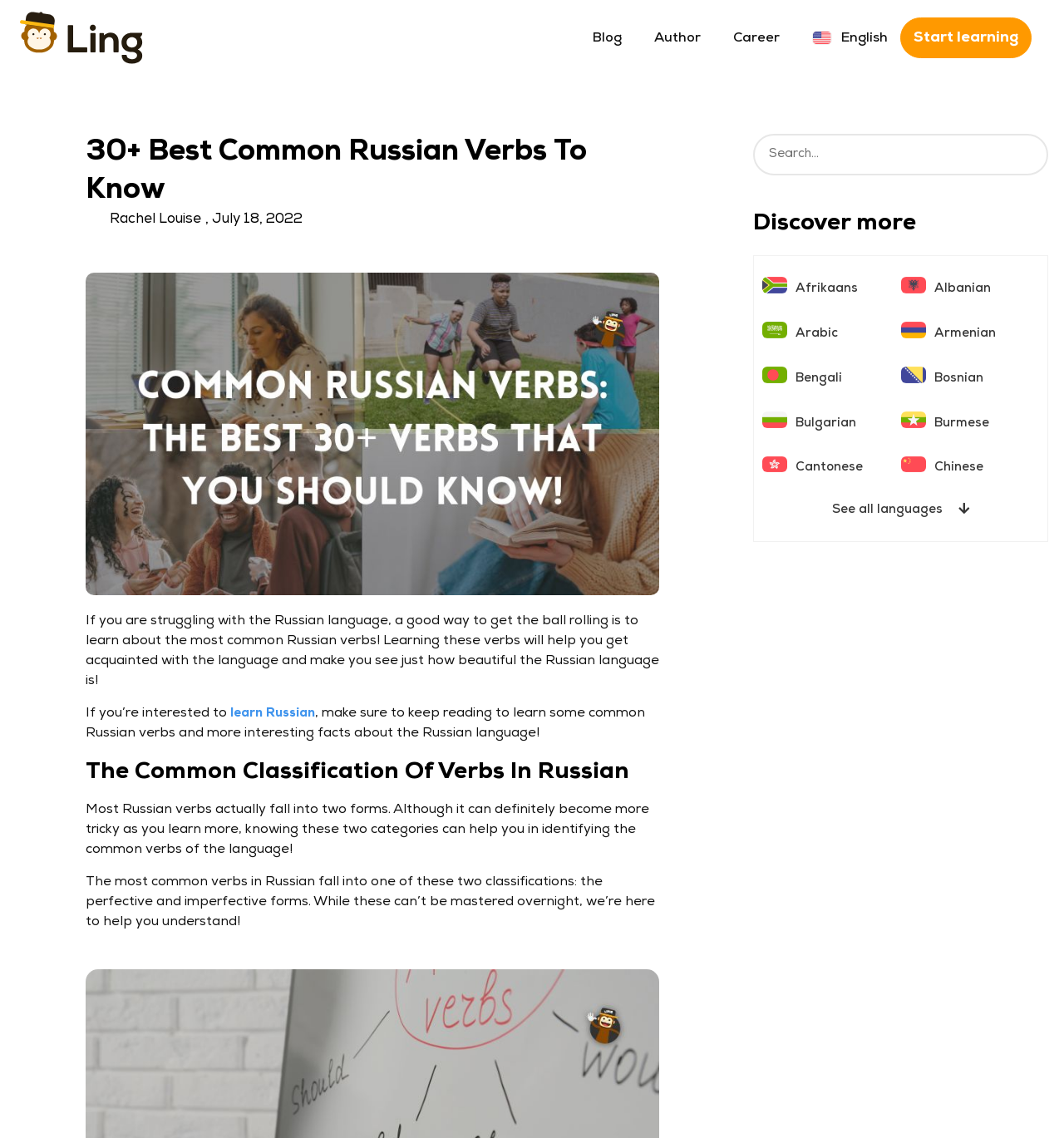Identify the bounding box coordinates of the element to click to follow this instruction: 'Explore Afrikaans language'. Ensure the coordinates are four float values between 0 and 1, provided as [left, top, right, bottom].

[0.748, 0.246, 0.806, 0.262]